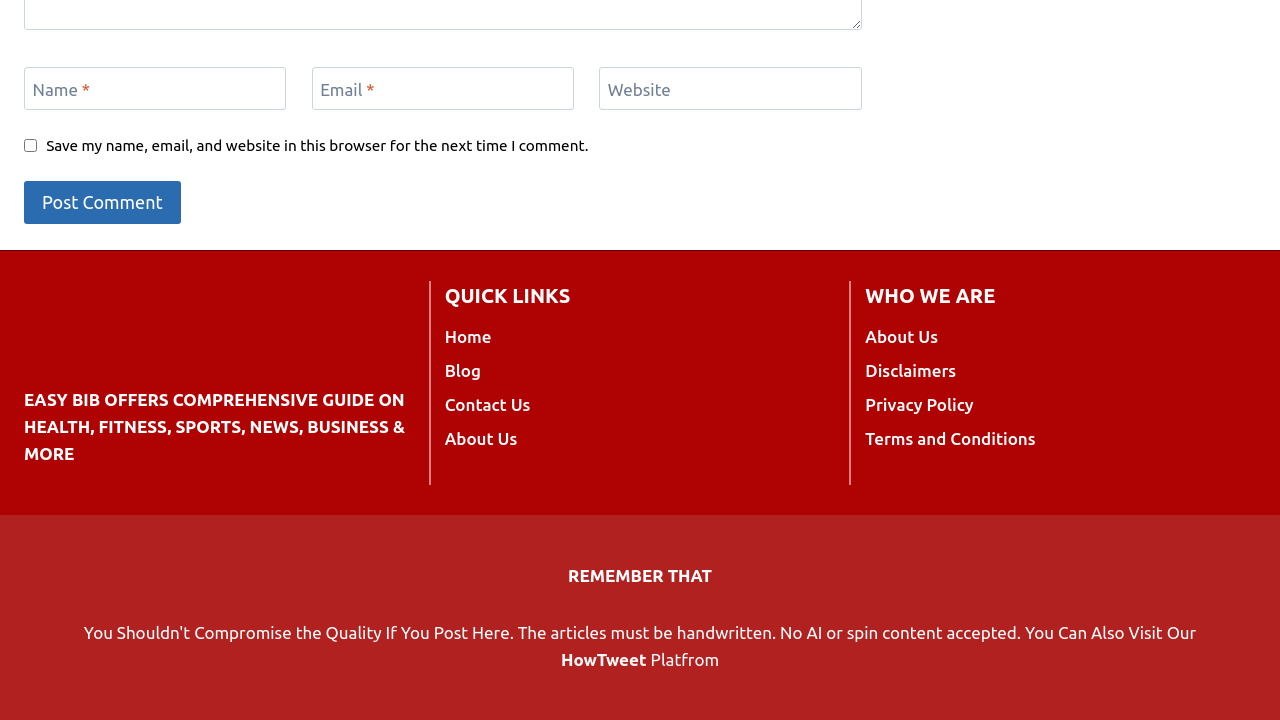Carefully examine the image and provide an in-depth answer to the question: What is the function of the checkbox?

The checkbox is labeled 'Save my name, email, and website in this browser for the next time I comment.' This suggests that its function is to save the user's comment information, including name, email, and website, for future commenting convenience.